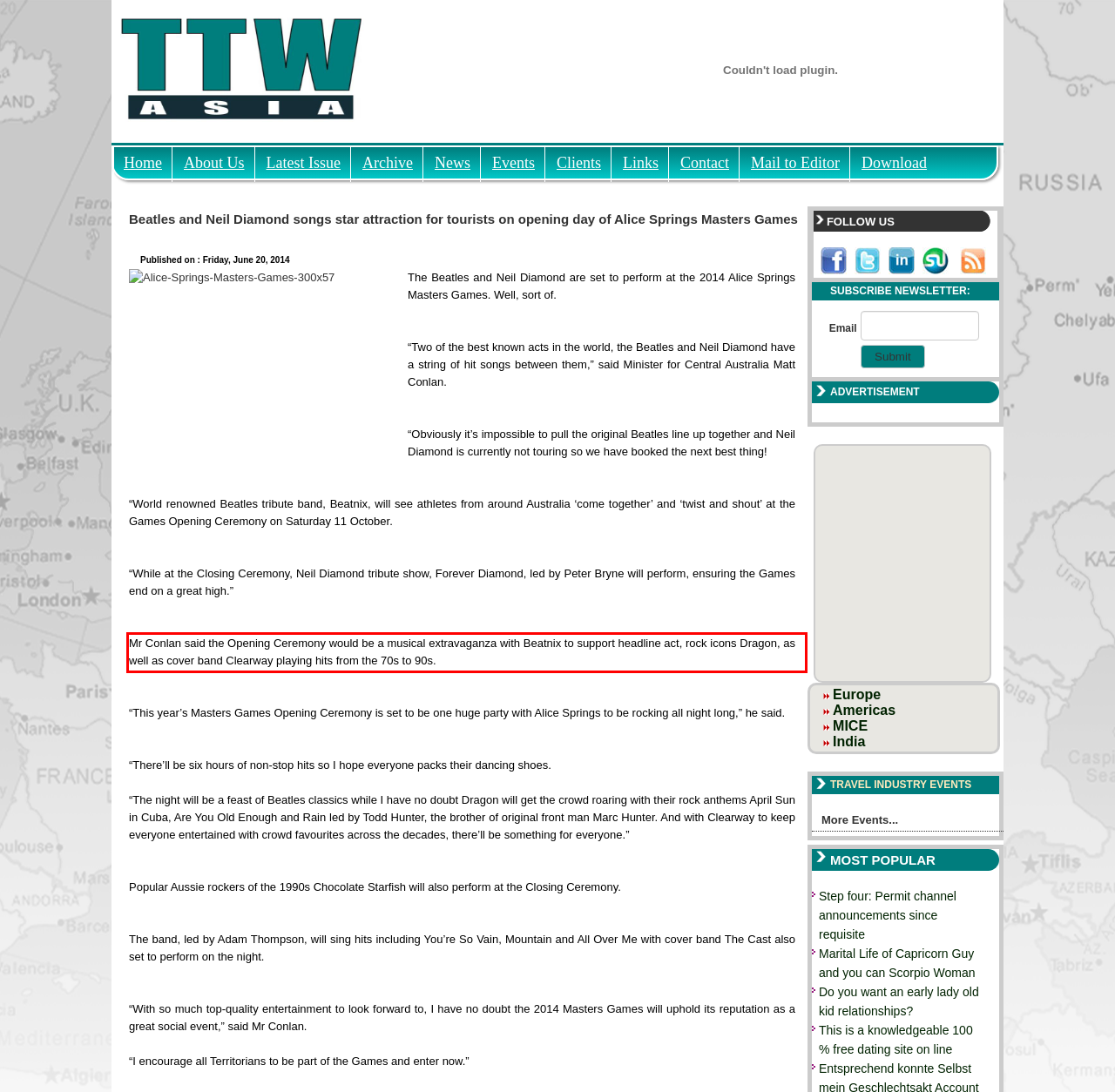Please perform OCR on the text content within the red bounding box that is highlighted in the provided webpage screenshot.

Mr Conlan said the Opening Ceremony would be a musical extravaganza with Beatnix to support headline act, rock icons Dragon, as well as cover band Clearway playing hits from the 70s to 90s.